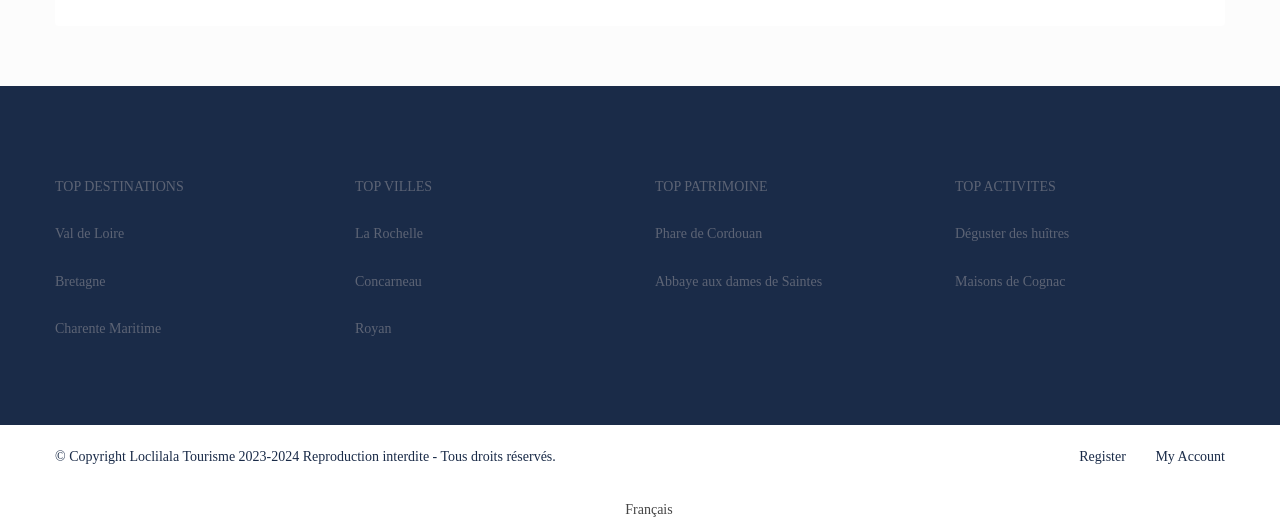Identify the bounding box coordinates for the region to click in order to carry out this instruction: "Explore Phare de Cordouan". Provide the coordinates using four float numbers between 0 and 1, formatted as [left, top, right, bottom].

[0.512, 0.426, 0.596, 0.454]